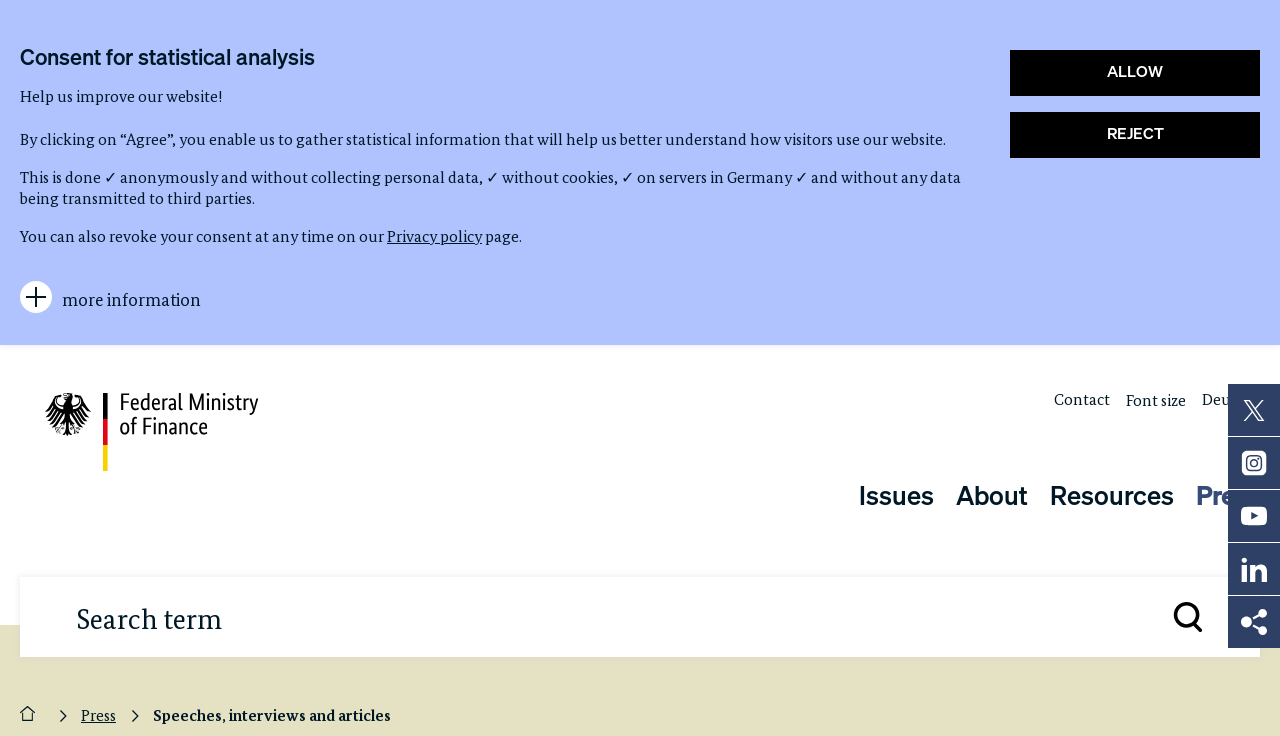Create an elaborate caption that covers all aspects of the webpage.

The webpage is about the Federal Ministry of Finance, featuring a collection of key speeches, interviews, and articles by the Federal Minister of Finance. 

At the top of the page, there is a notification section that spans the entire width, containing a series of static texts and buttons related to consent for statistical analysis. This section includes a brief description of the data collection process and options to agree or reject the terms.

Below the notification section, there is a navigation menu that takes up the top-right corner of the page. This menu includes links to the Federal Ministry of Finance, contact information, font size adjustment options, and a language switch to Deutsch.

To the left of the navigation menu, there is a main menu that occupies the middle section of the page. This menu features links to various categories, including Issues, About, Resources, and Press.

At the bottom of the page, there is a search bar that spans the entire width, accompanied by a heading and a textbox to input search terms. The search bar also includes a button with a search icon.

On the bottom-left corner of the page, there are links to return to the start page and access press information. Additionally, there is a static text that reads "Speeches, interviews and articles".

On the bottom-right corner of the page, there are social media links to the Federal Ministry of Finance's Twitter, Instagram, YouTube, and LinkedIn channels, as well as a share button that opens a menu.